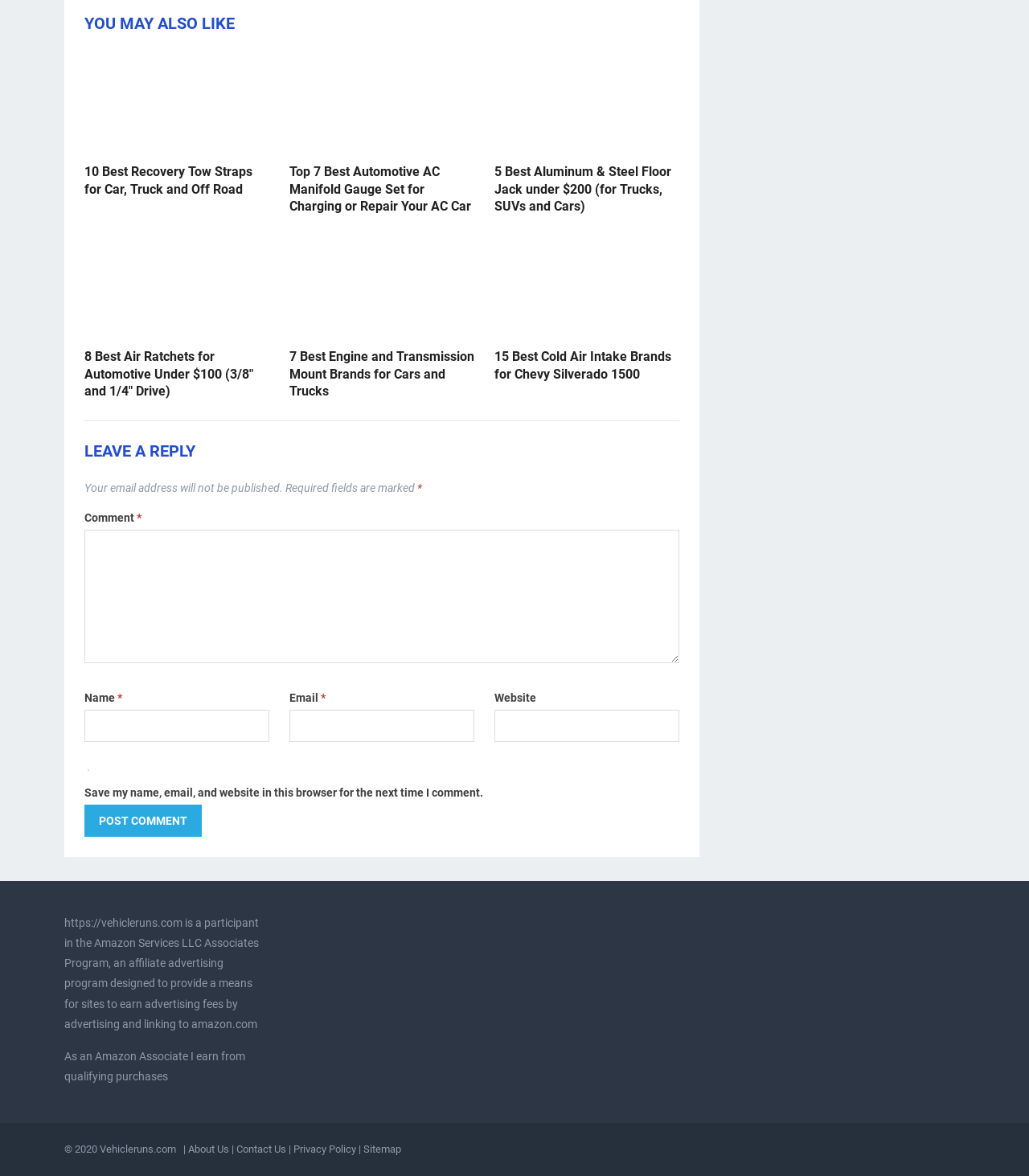What is the purpose of the comment section?
Based on the image, give a one-word or short phrase answer.

To leave a reply